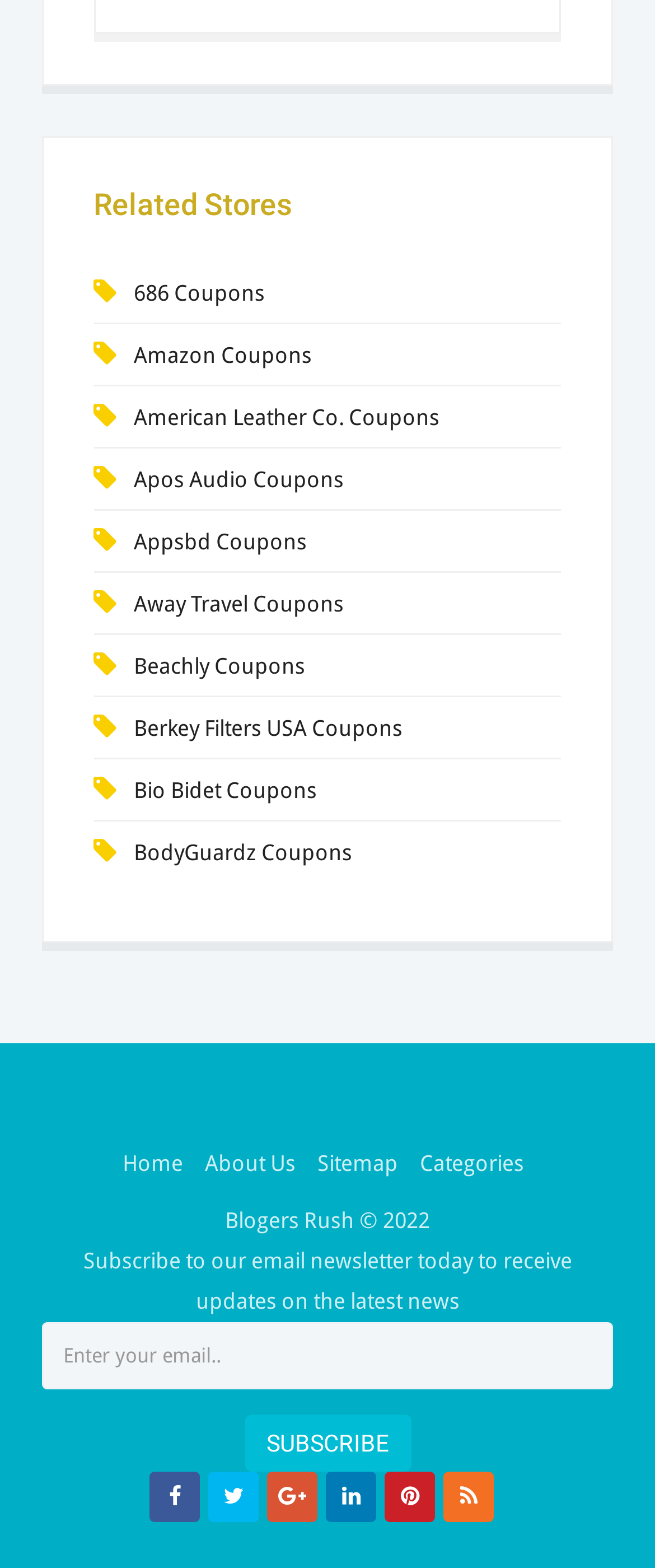How many social media links are there at the bottom of the webpage?
Observe the image and answer the question with a one-word or short phrase response.

5